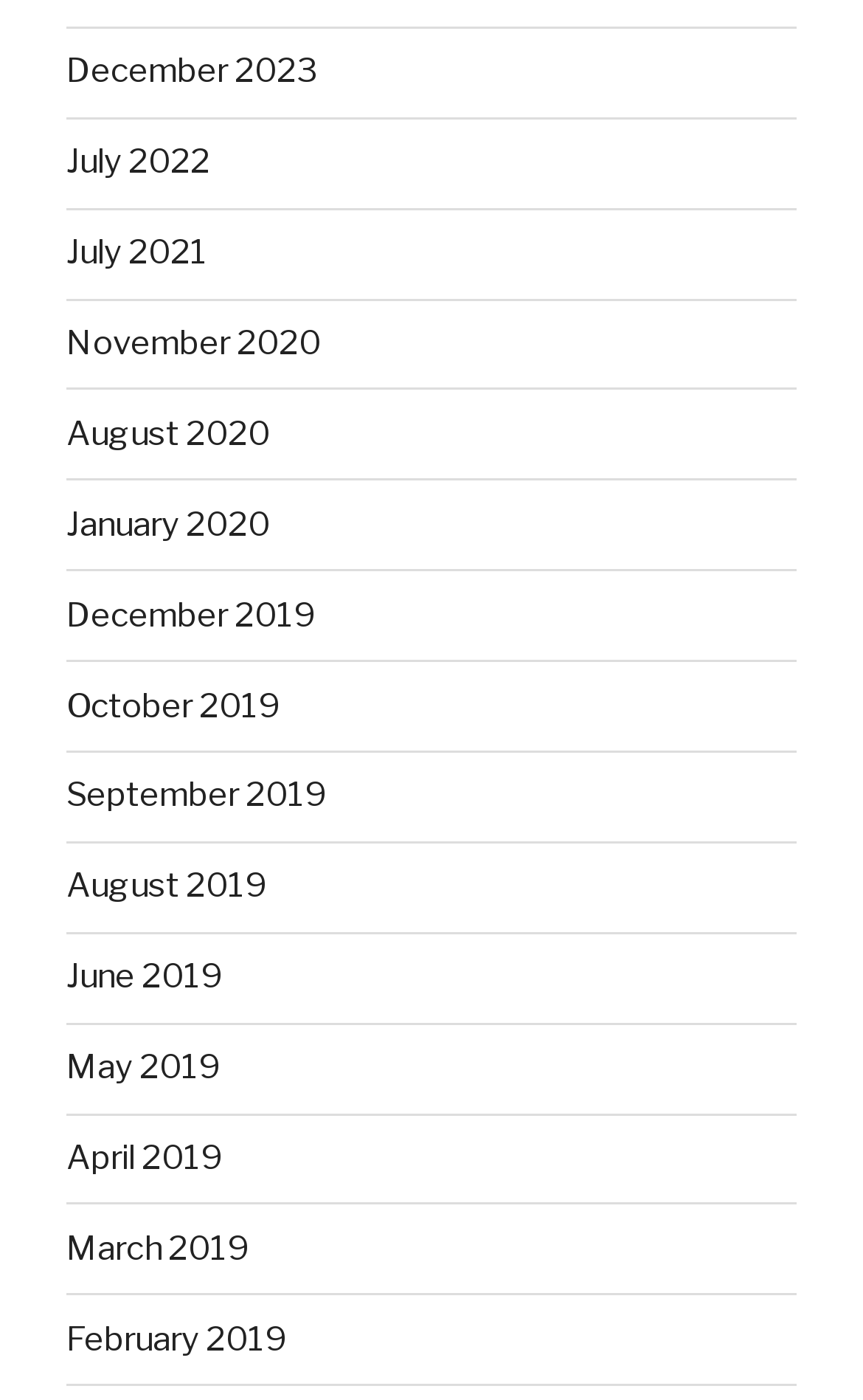Please find the bounding box coordinates for the clickable element needed to perform this instruction: "View July 2022".

[0.077, 0.102, 0.244, 0.13]